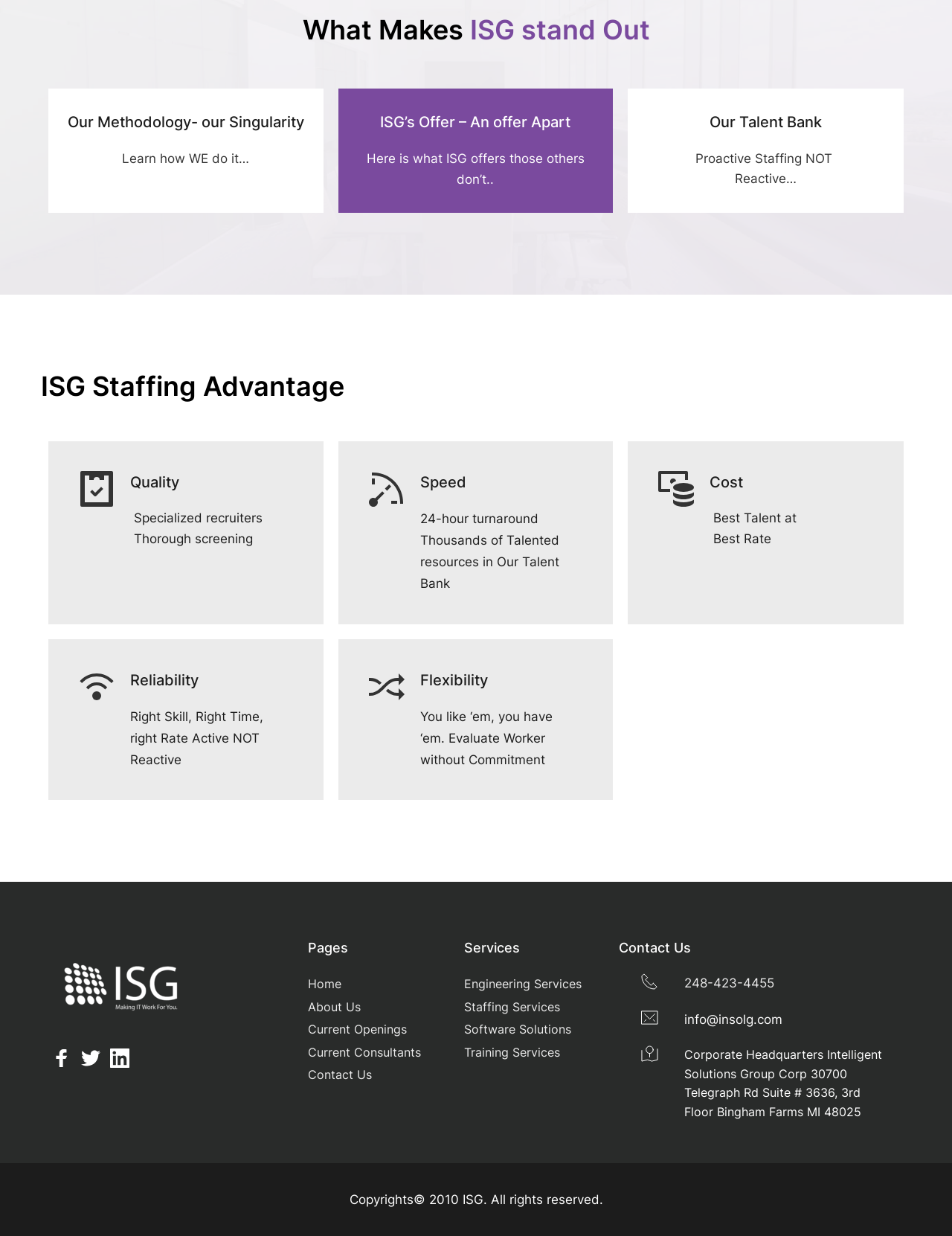Could you specify the bounding box coordinates for the clickable section to complete the following instruction: "Get more information about 'ISG Staffing Advantage'"?

[0.043, 0.299, 0.957, 0.327]